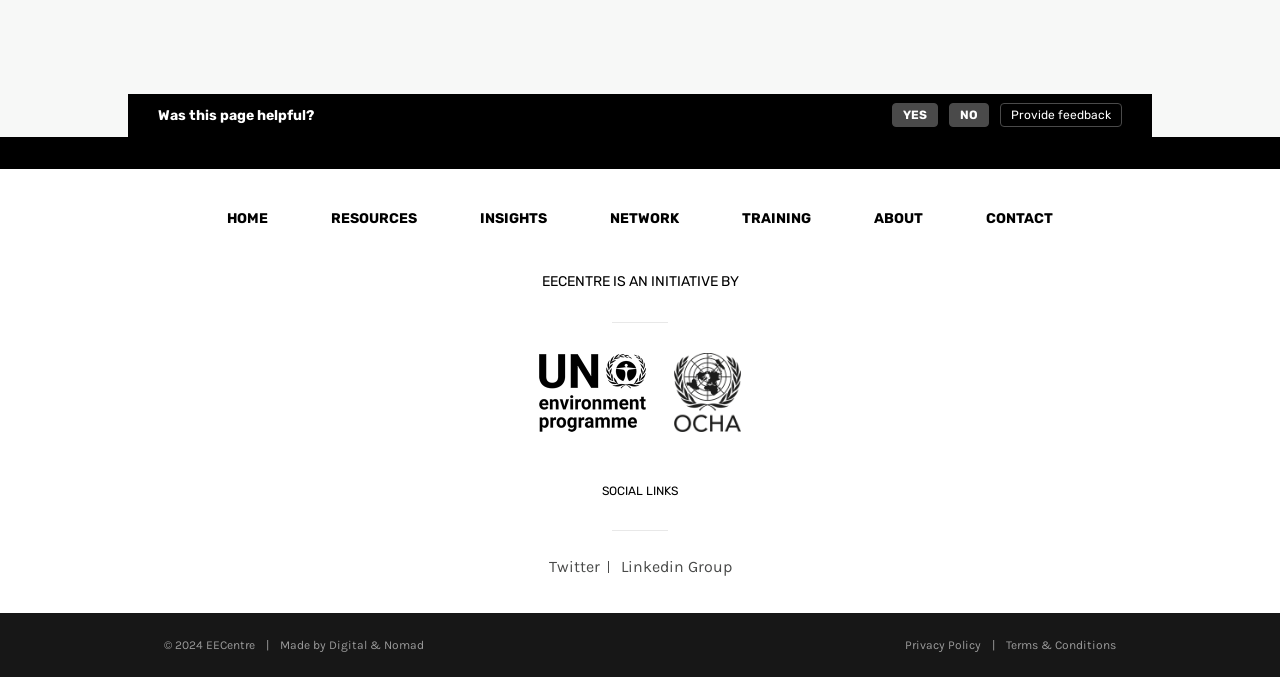Please locate the bounding box coordinates of the element that should be clicked to achieve the given instruction: "Click on the 'YES' button".

[0.697, 0.152, 0.733, 0.188]